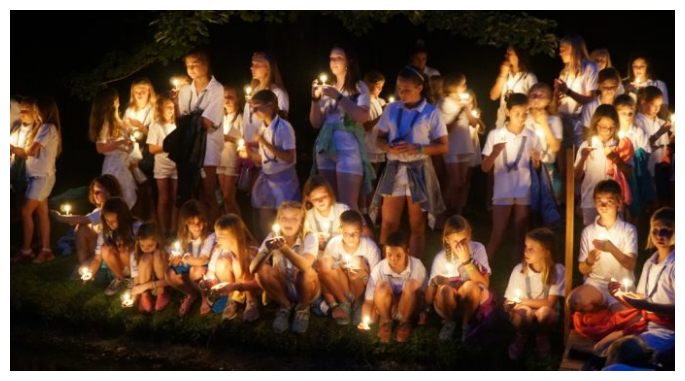What are the campers wearing?
Provide a detailed answer to the question, using the image to inform your response.

According to the caption, the children are 'dressed in matching white shirts and shorts', suggesting a uniform or coordinated attire for the campers.